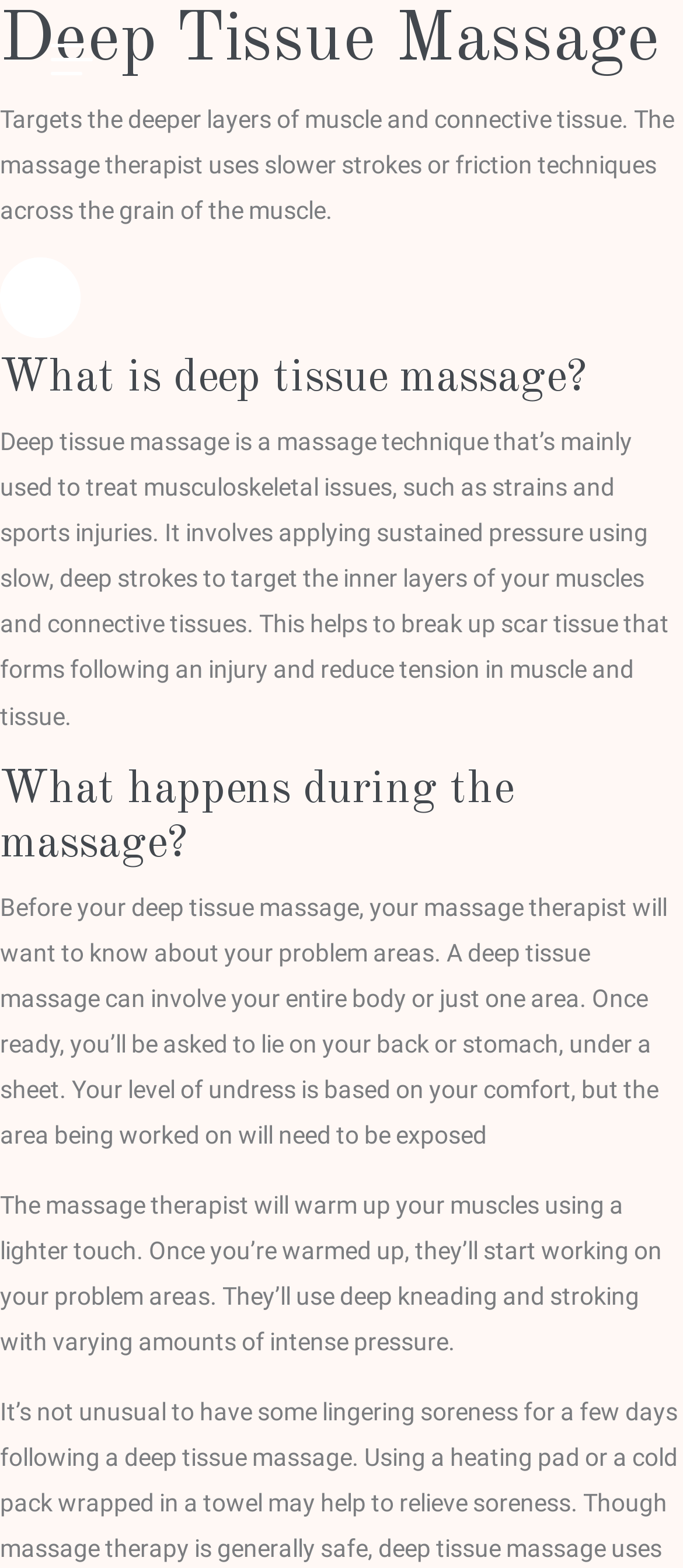Please provide a comprehensive response to the question below by analyzing the image: 
How does the massage therapist warm up the muscles?

According to the webpage, the massage therapist warms up the muscles using a lighter touch before starting the deep tissue massage. This is to prepare the muscles for the deeper strokes and pressure that will be applied during the massage.